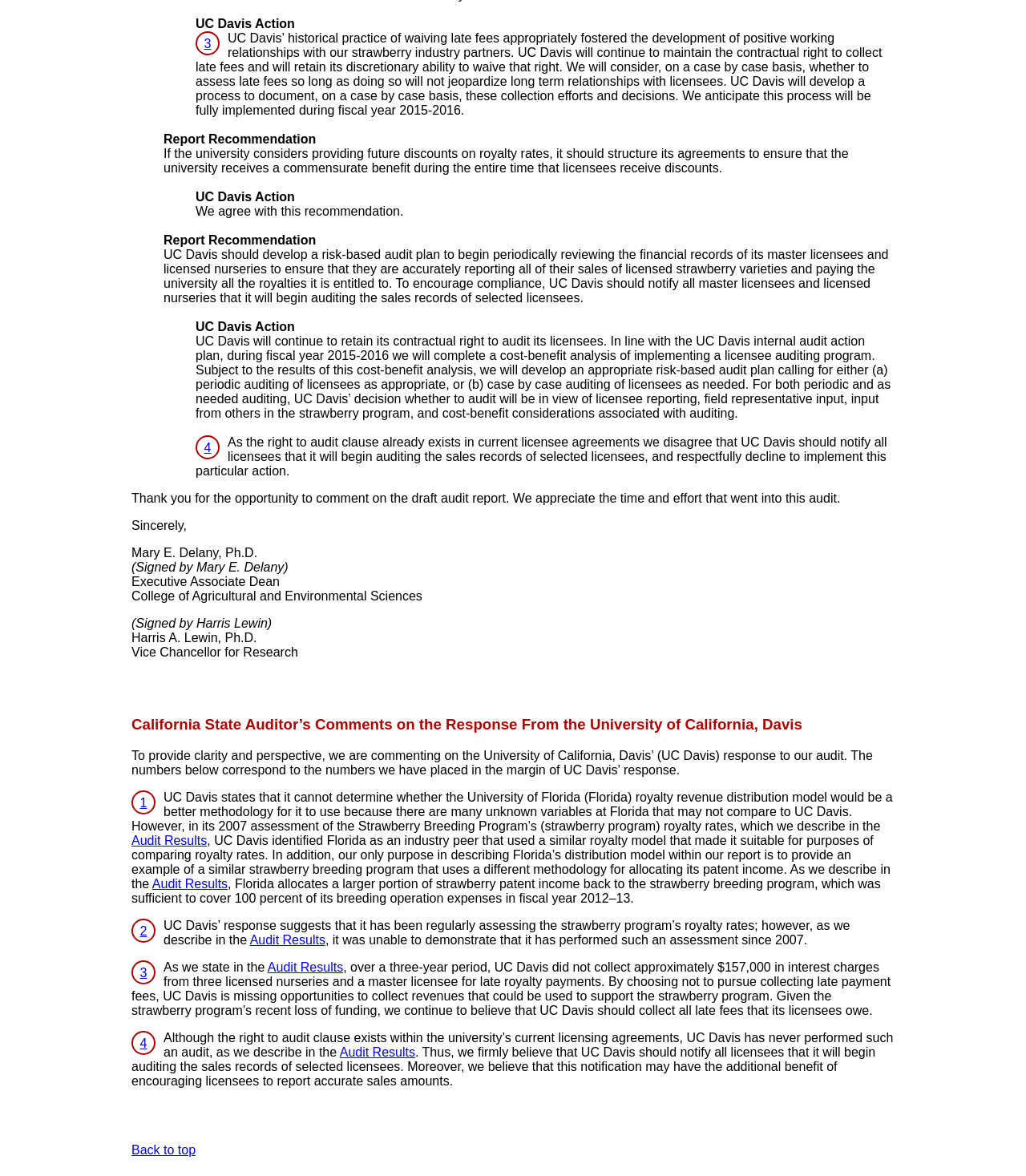What is the purpose of the webpage?
Look at the image and provide a detailed response to the question.

I analyzed the content of the webpage and found that it discusses the audit results and responses from the University of California, Davis. The webpage appears to be a formal document discussing the audit findings and the university's responses.